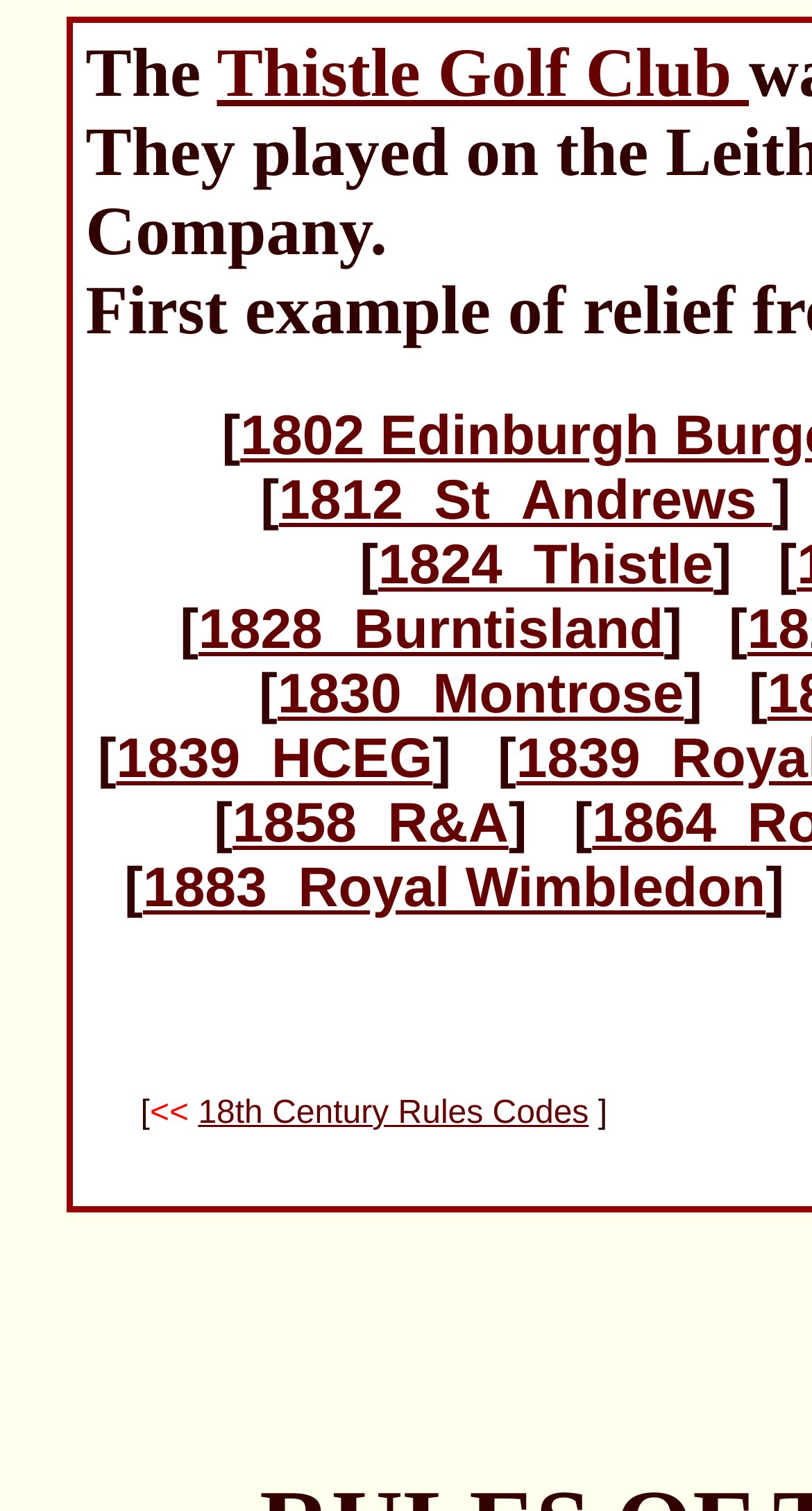Kindly provide the bounding box coordinates of the section you need to click on to fulfill the given instruction: "visit Thistle Golf Club".

[0.267, 0.023, 0.922, 0.074]